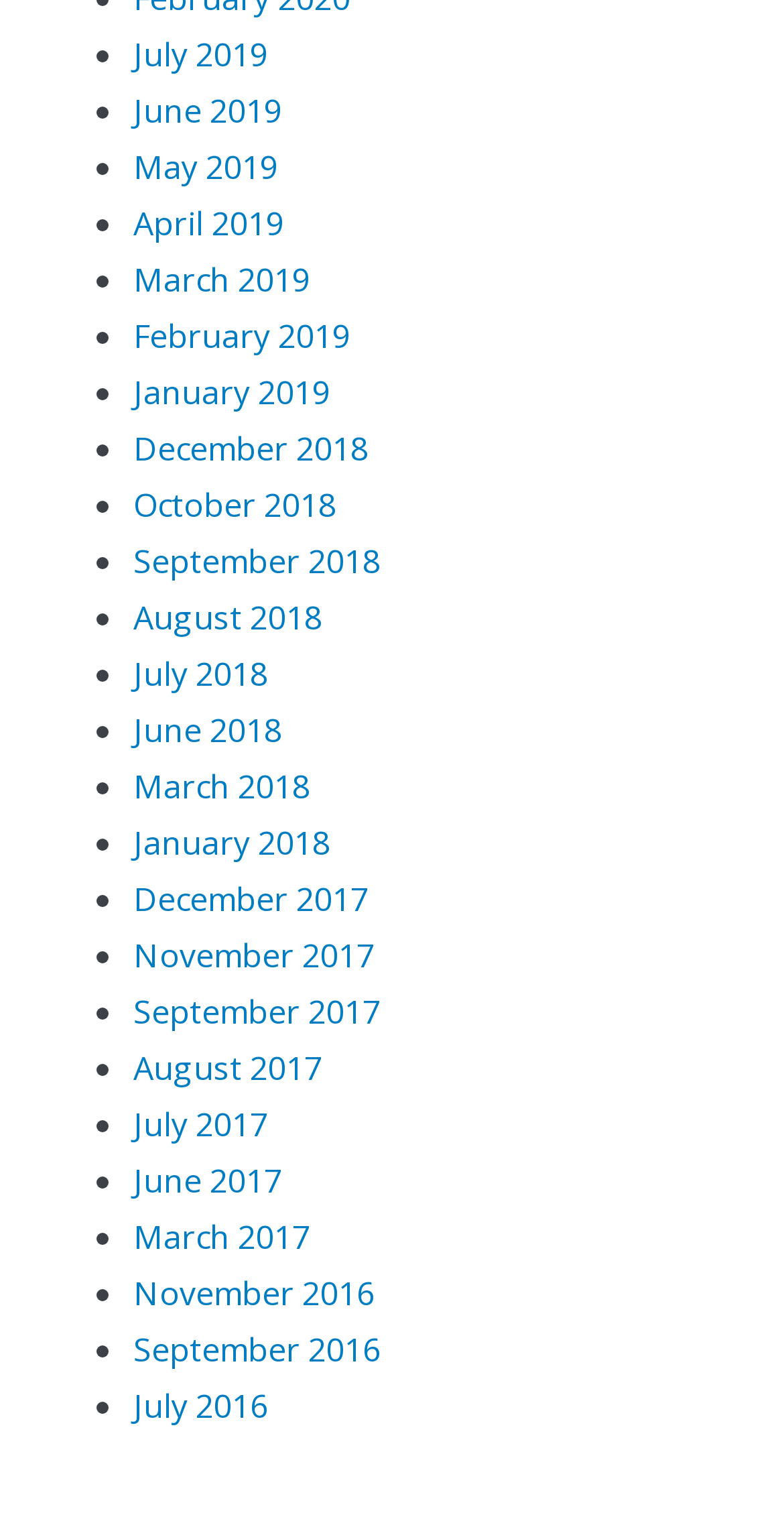Identify the bounding box coordinates of the region I need to click to complete this instruction: "View June 2018".

[0.17, 0.467, 0.36, 0.497]